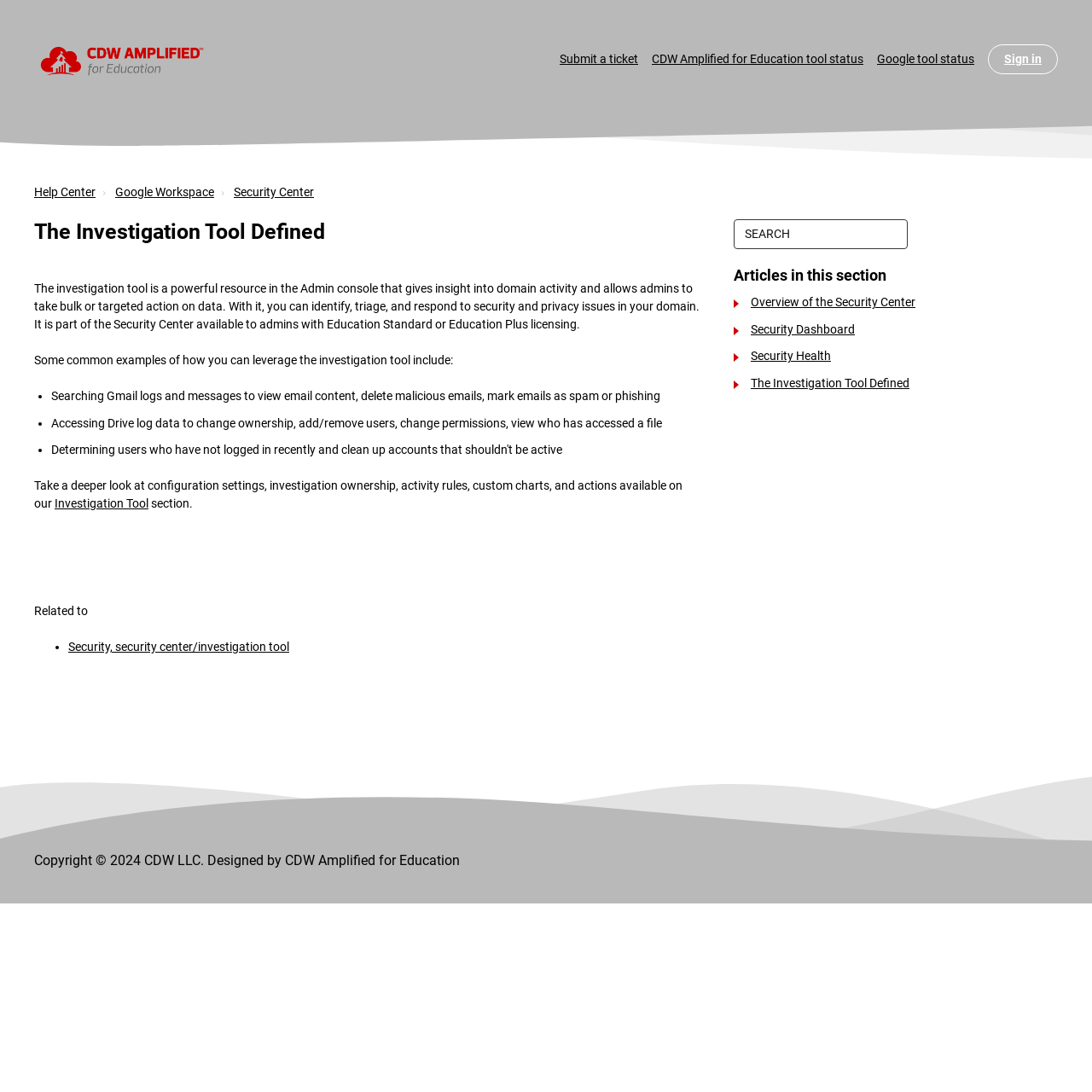What can be done with the investigation tool in Gmail?
Offer a detailed and full explanation in response to the question.

The text provides an example of how the investigation tool can be used in Gmail, which is to search Gmail logs and messages, view email content, delete malicious emails, mark emails as spam or phishing.